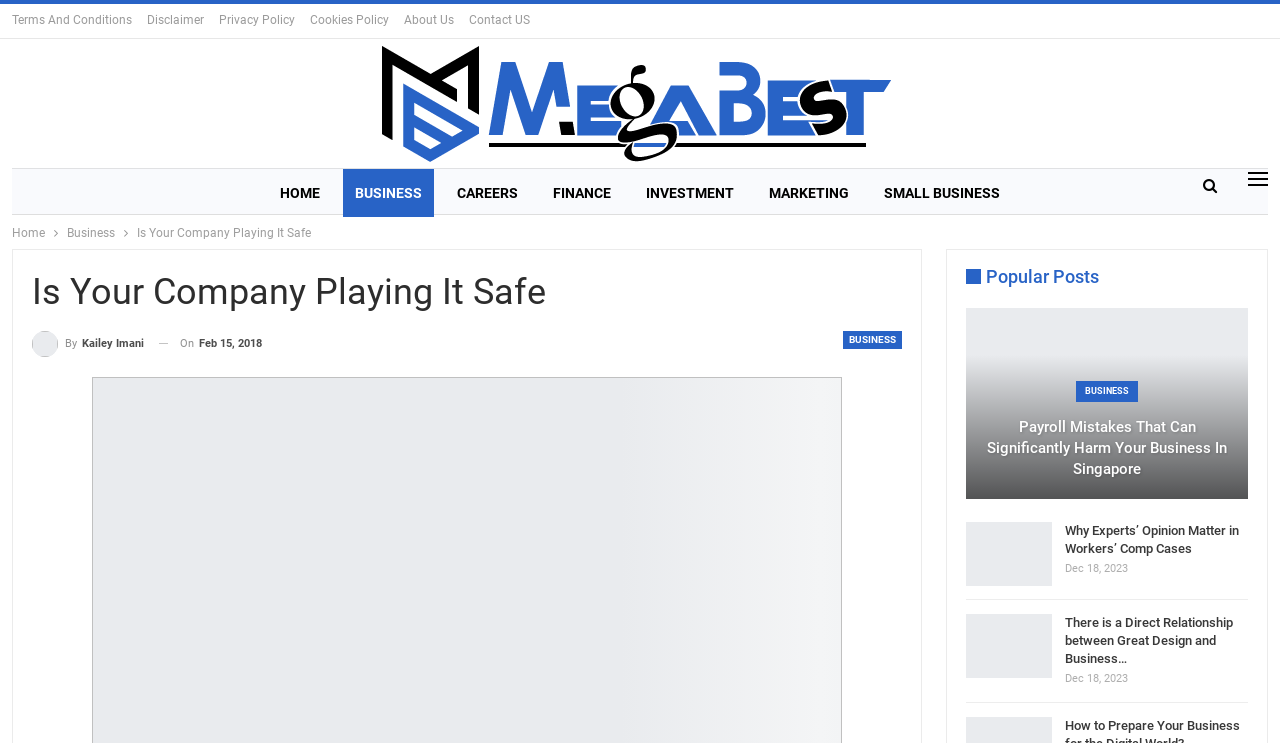Determine the bounding box coordinates of the element's region needed to click to follow the instruction: "visit about us page". Provide these coordinates as four float numbers between 0 and 1, formatted as [left, top, right, bottom].

[0.316, 0.017, 0.355, 0.036]